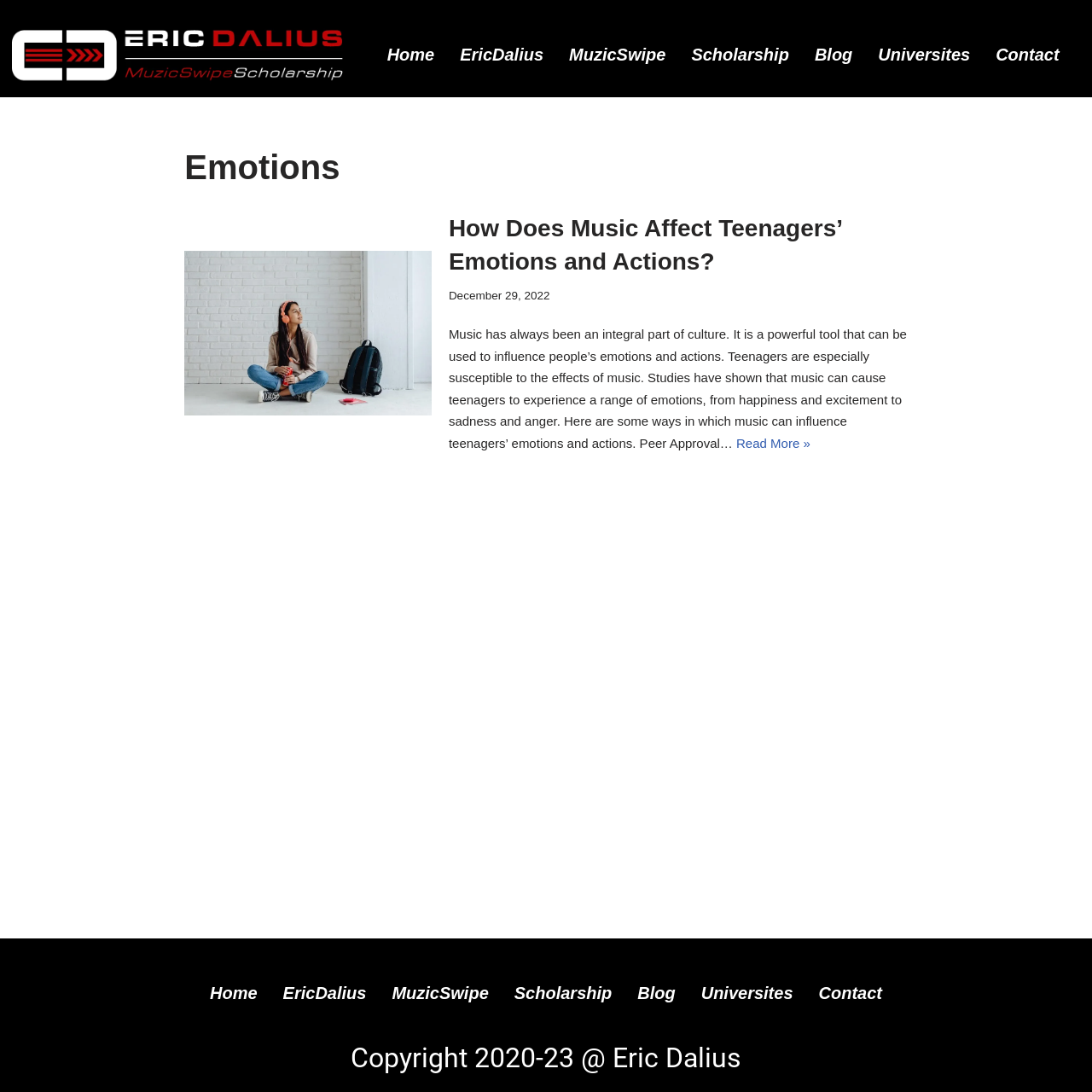Can you give a detailed response to the following question using the information from the image? What is the topic of the article on the webpage?

The article is about how music affects teenagers' emotions and actions, and it is indicated by the heading 'How Does Music Affect Teenagers’ Emotions and Actions?' and the content of the article.